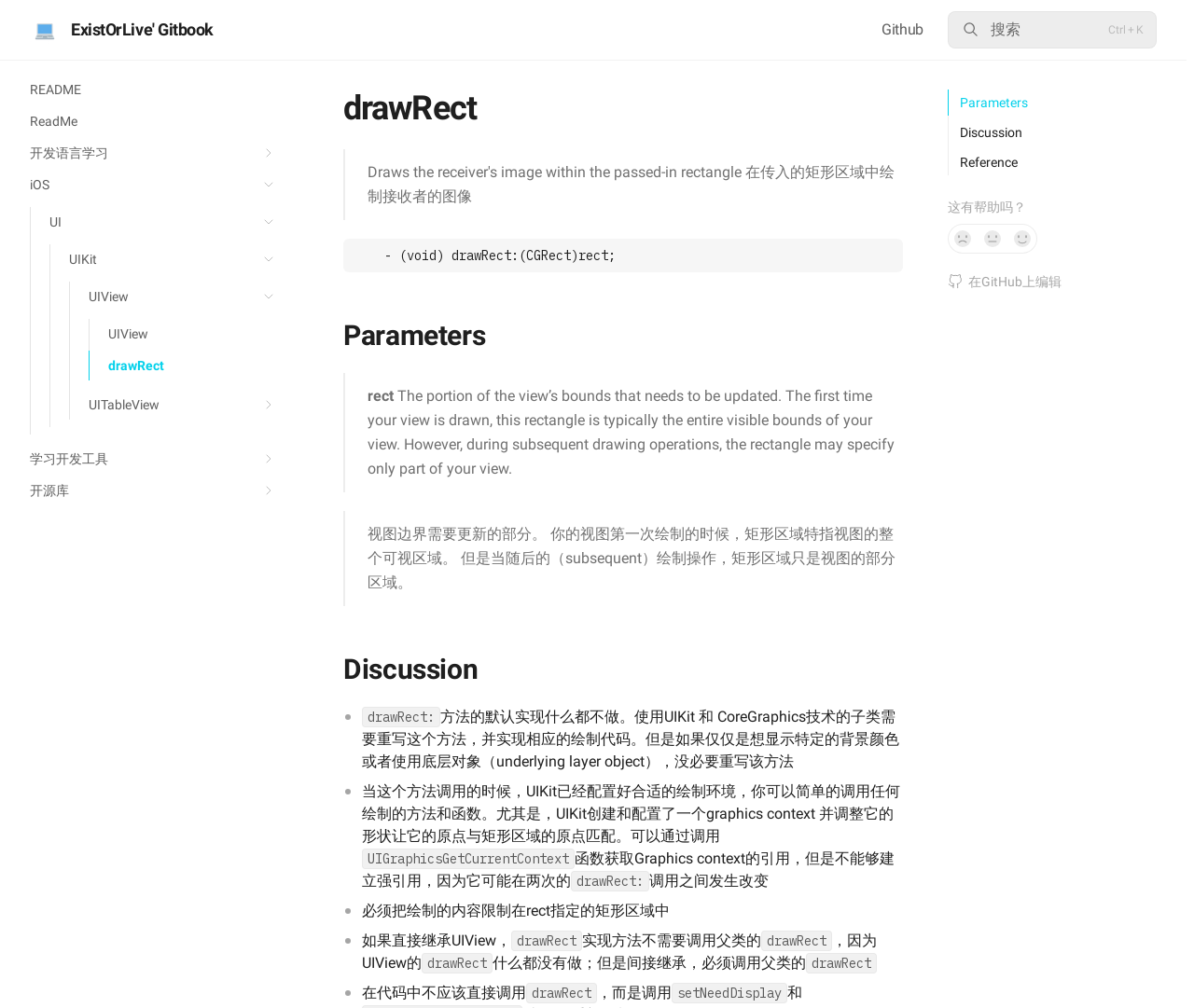Determine the bounding box coordinates of the region I should click to achieve the following instruction: "Click the 'Parameters' link". Ensure the bounding box coordinates are four float numbers between 0 and 1, i.e., [left, top, right, bottom].

[0.794, 0.089, 0.861, 0.115]